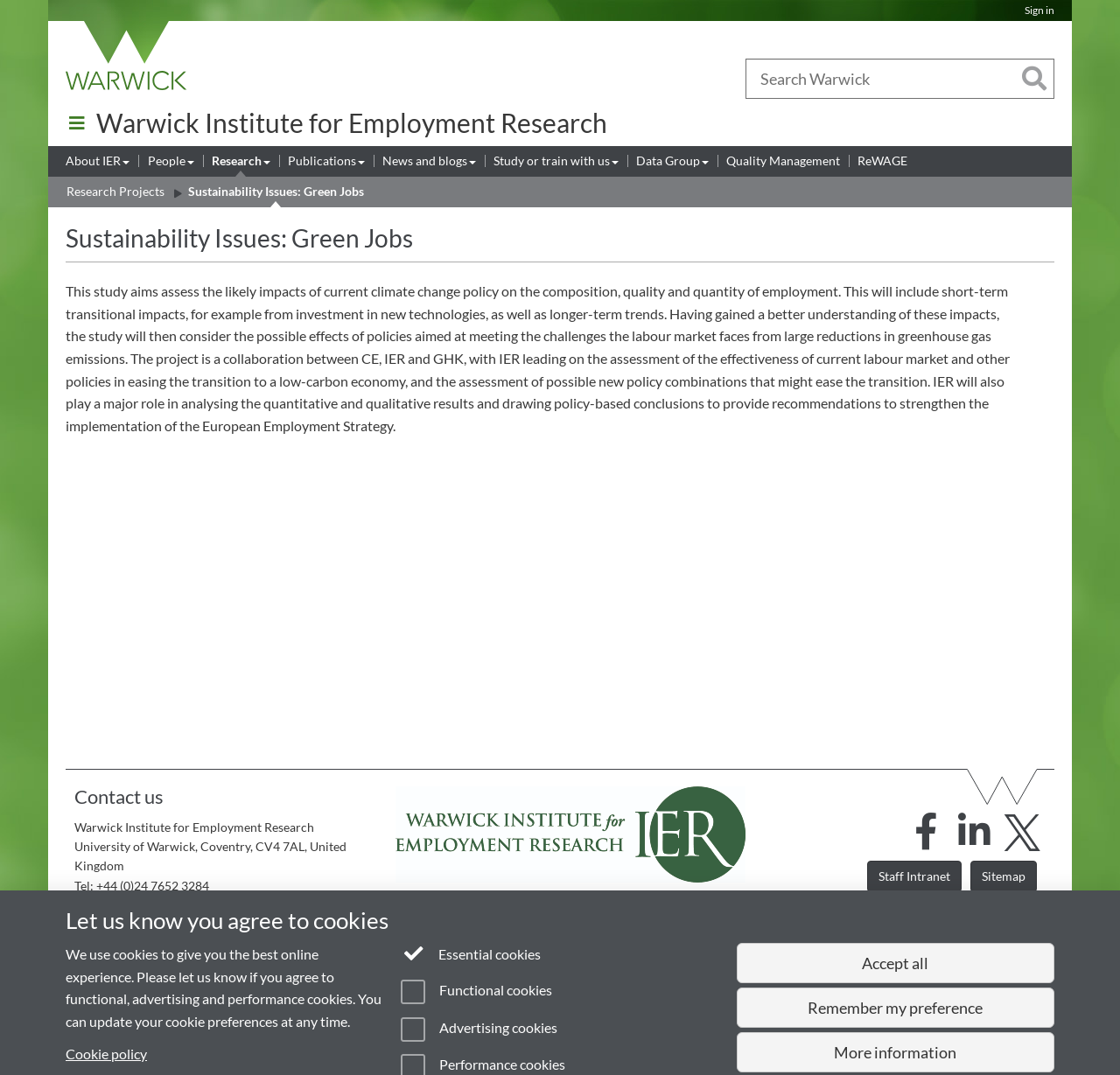Give a one-word or one-phrase response to the question:
What is the contact email?

ier@warwick.ac.uk